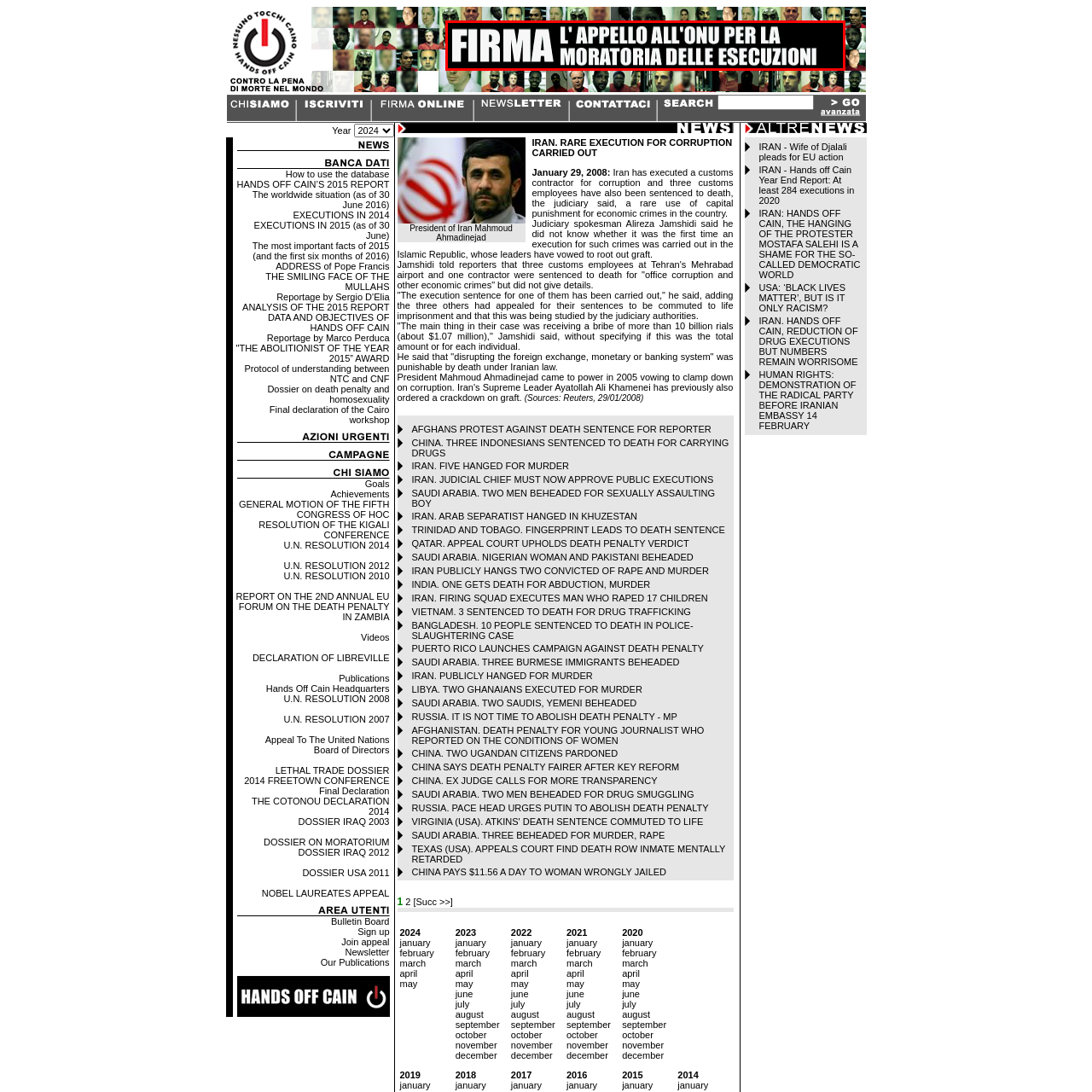Create a detailed narrative describing the image bounded by the red box.

The image features a bold, eye-catching text on a stark black background, emphasizing the call to action with the word "FIRMA" prominently at the top, which translates to "SIGN" in English. Below, it states "L'APPELLO ALL'ONU PER LA MORATORIA DELLE ESECUZIONI," meaning "The appeal to the UN for a moratorium on executions." This text serves as a compelling invitation for individuals to join a campaign advocating for the suspension of capital punishment. The urgency and significance of the message are highlighted by the striking visual contrast, making it clear that this is a serious appeal directed at the United Nations regarding human rights and the cessation of executions.